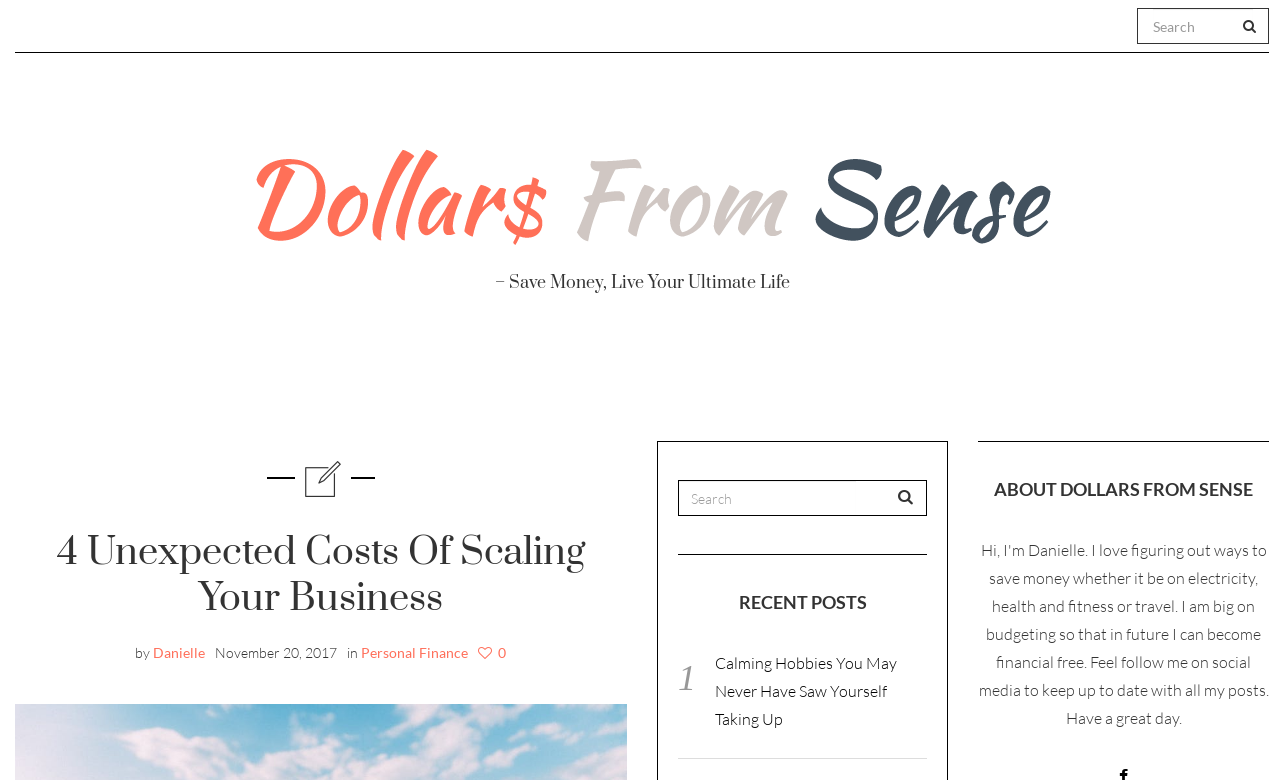Please identify the bounding box coordinates for the region that you need to click to follow this instruction: "read ABOUT DOLLARS FROM SENSE".

[0.764, 0.605, 0.991, 0.649]